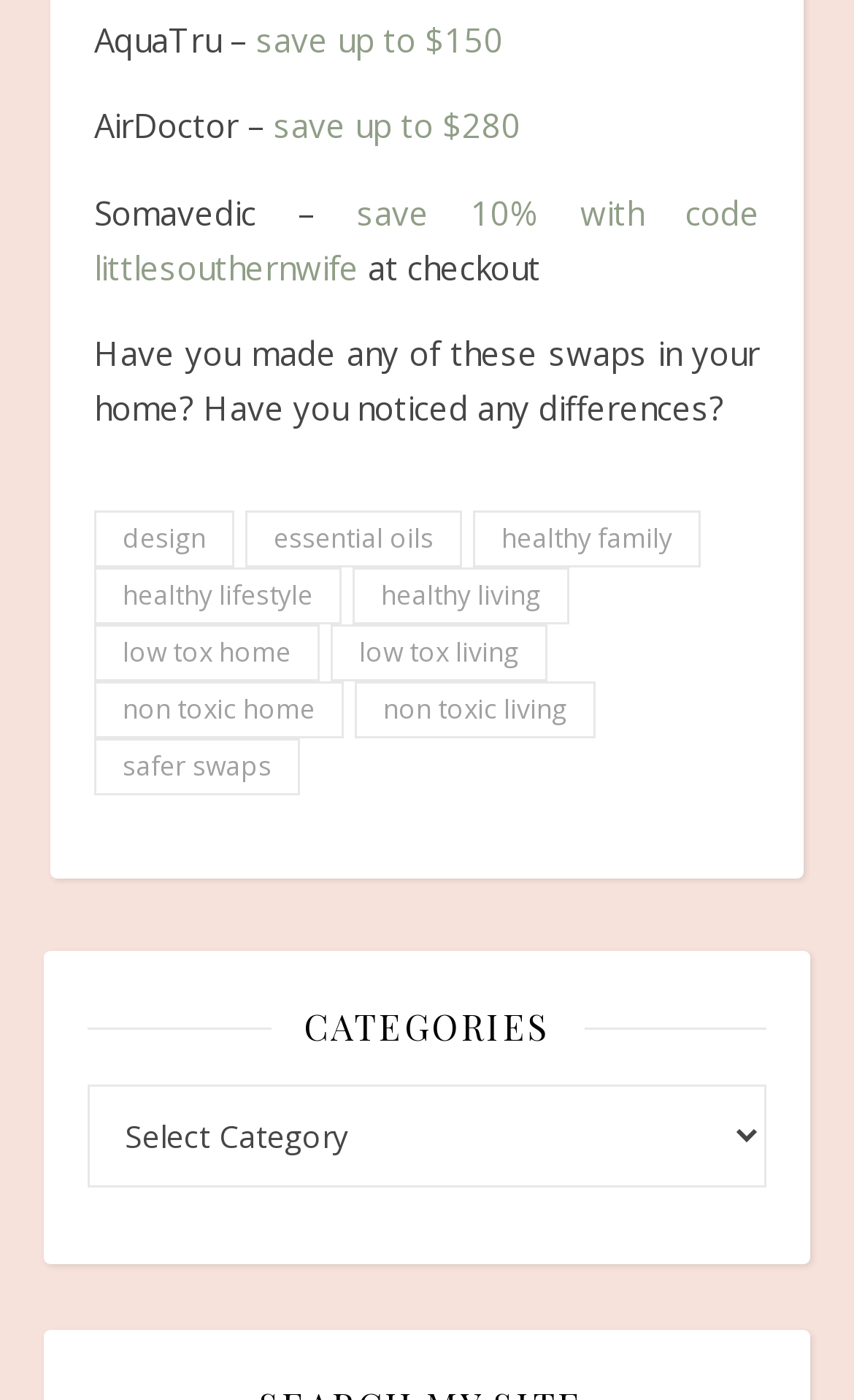Examine the image carefully and respond to the question with a detailed answer: 
How many links are in the footer section?

The footer section contains links to various categories. By counting the links, we can see that there are 11 links in total, including 'design', 'essential oils', 'healthy family', and others.